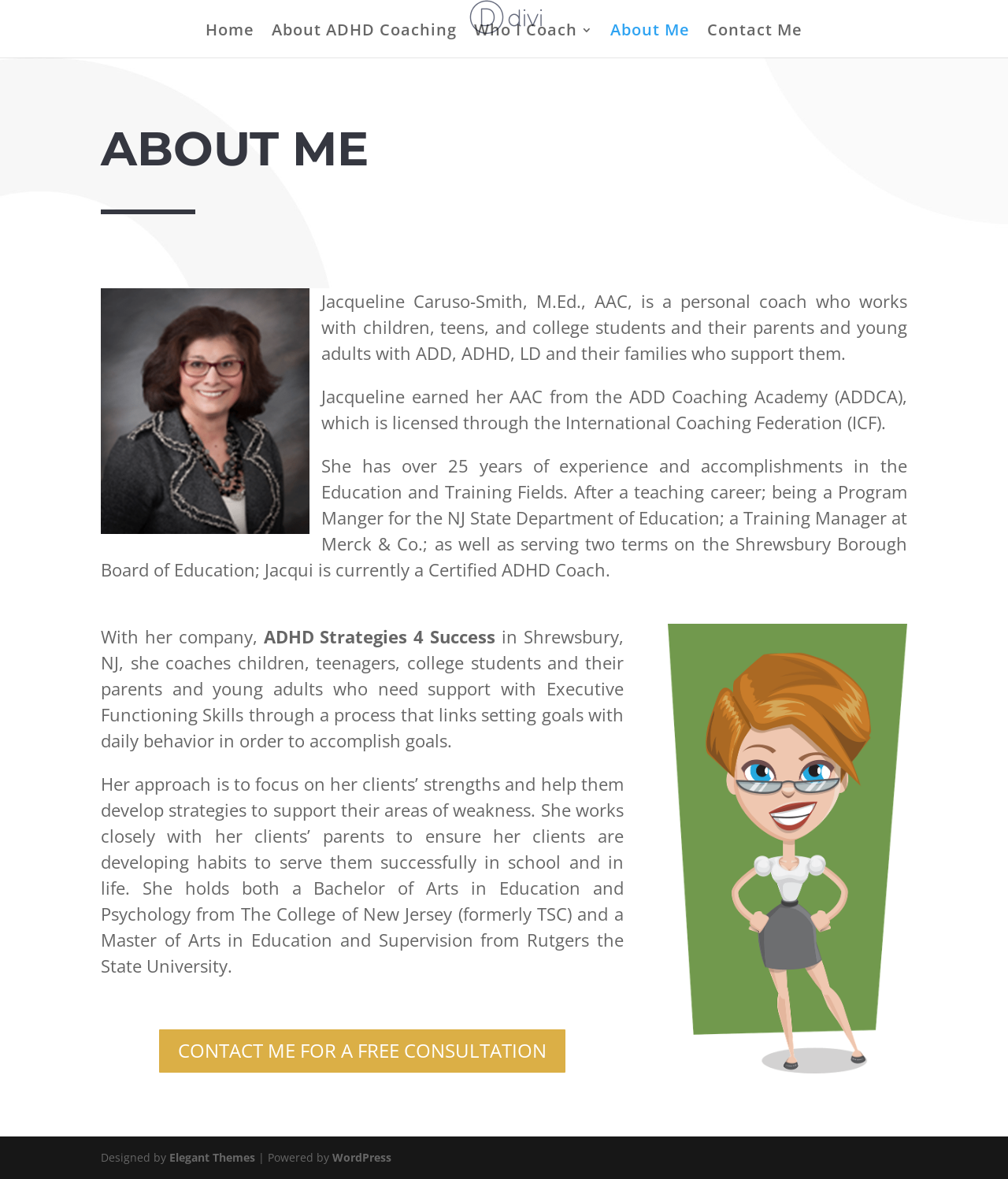Give a one-word or one-phrase response to the question: 
What is the educational background of Jacqueline?

Bachelor of Arts in Education and Psychology, Master of Arts in Education and Supervision